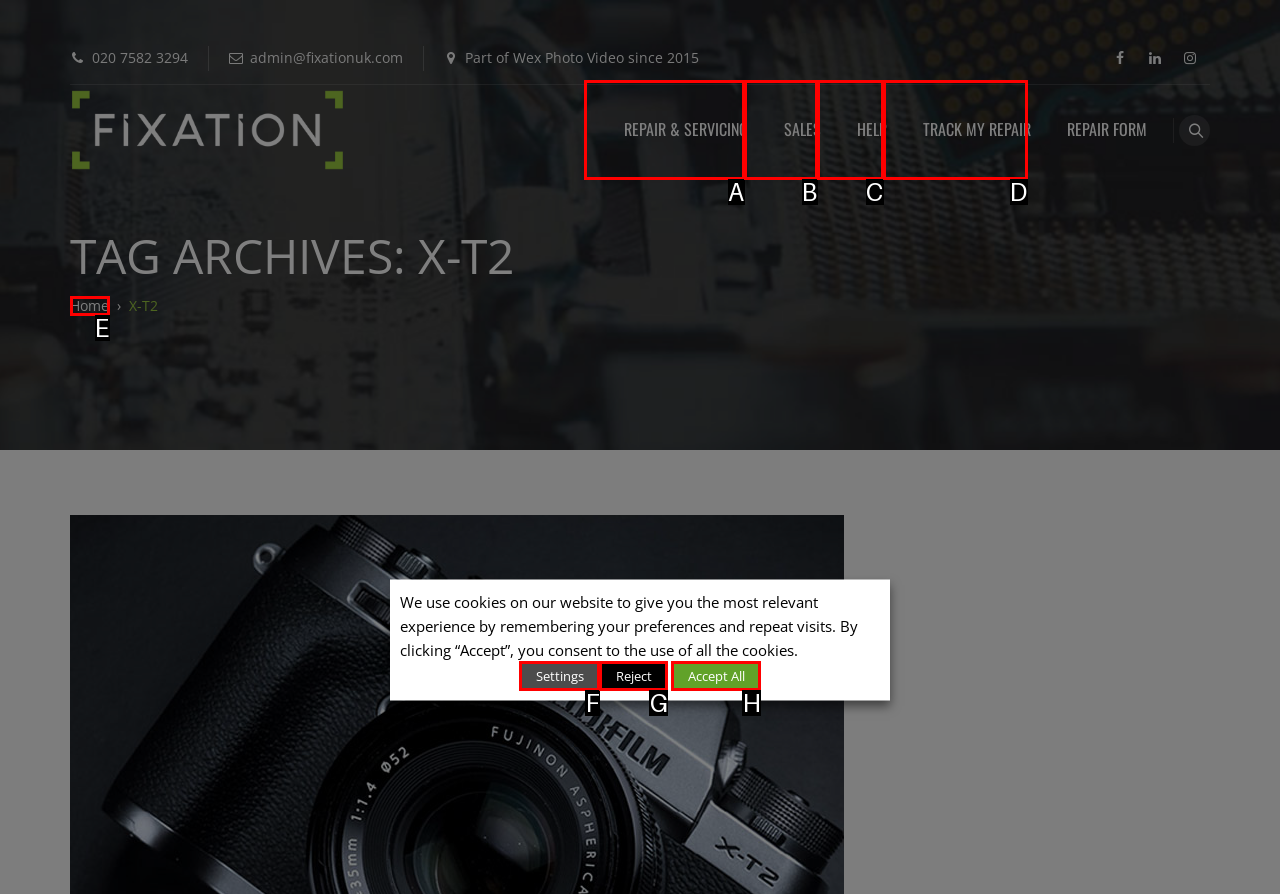Please identify the UI element that matches the description: REPAIR & SERVICING
Respond with the letter of the correct option.

A